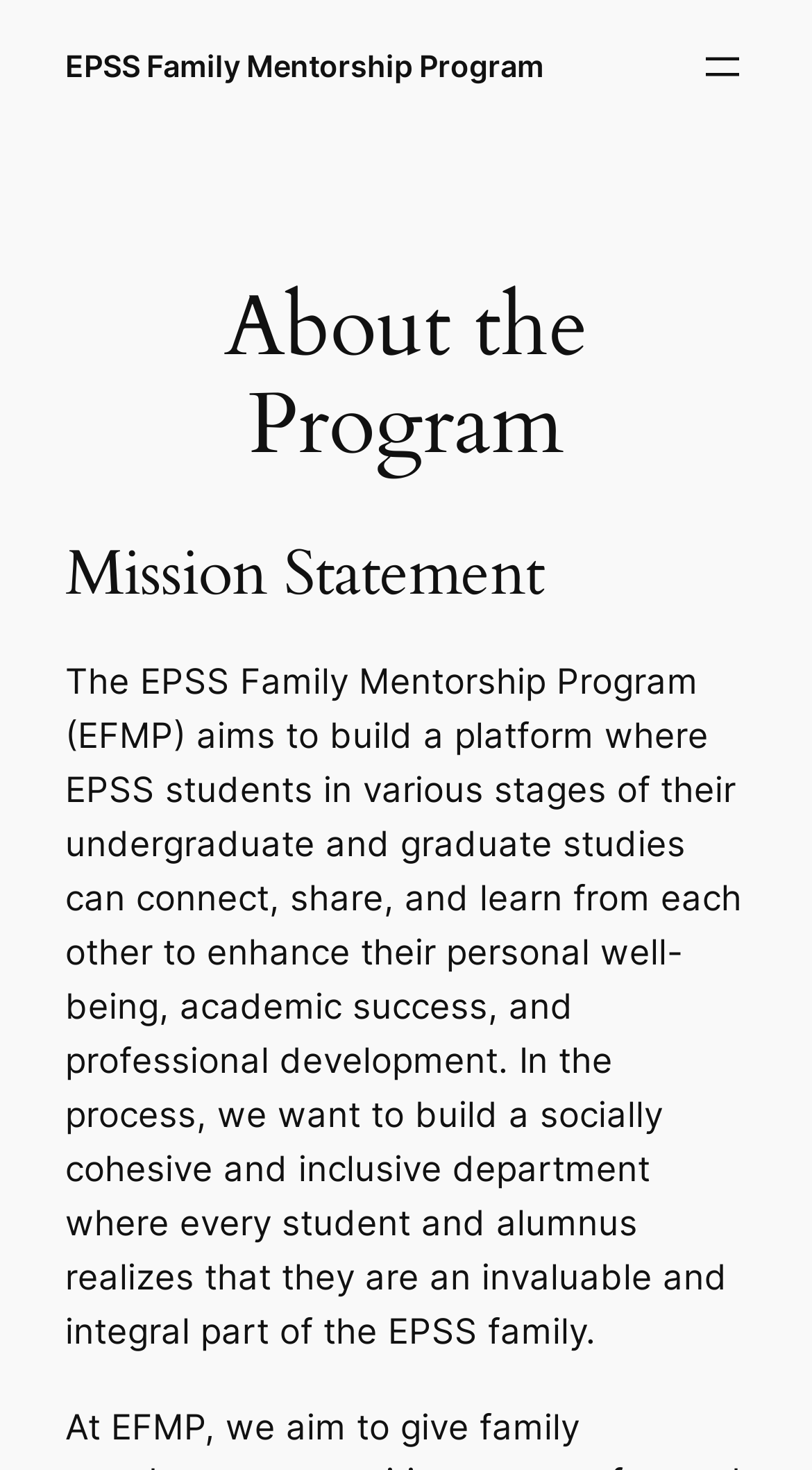Refer to the element description EPSS Family Mentorship Program and identify the corresponding bounding box in the screenshot. Format the coordinates as (top-left x, top-left y, bottom-right x, bottom-right y) with values in the range of 0 to 1.

[0.08, 0.032, 0.67, 0.056]